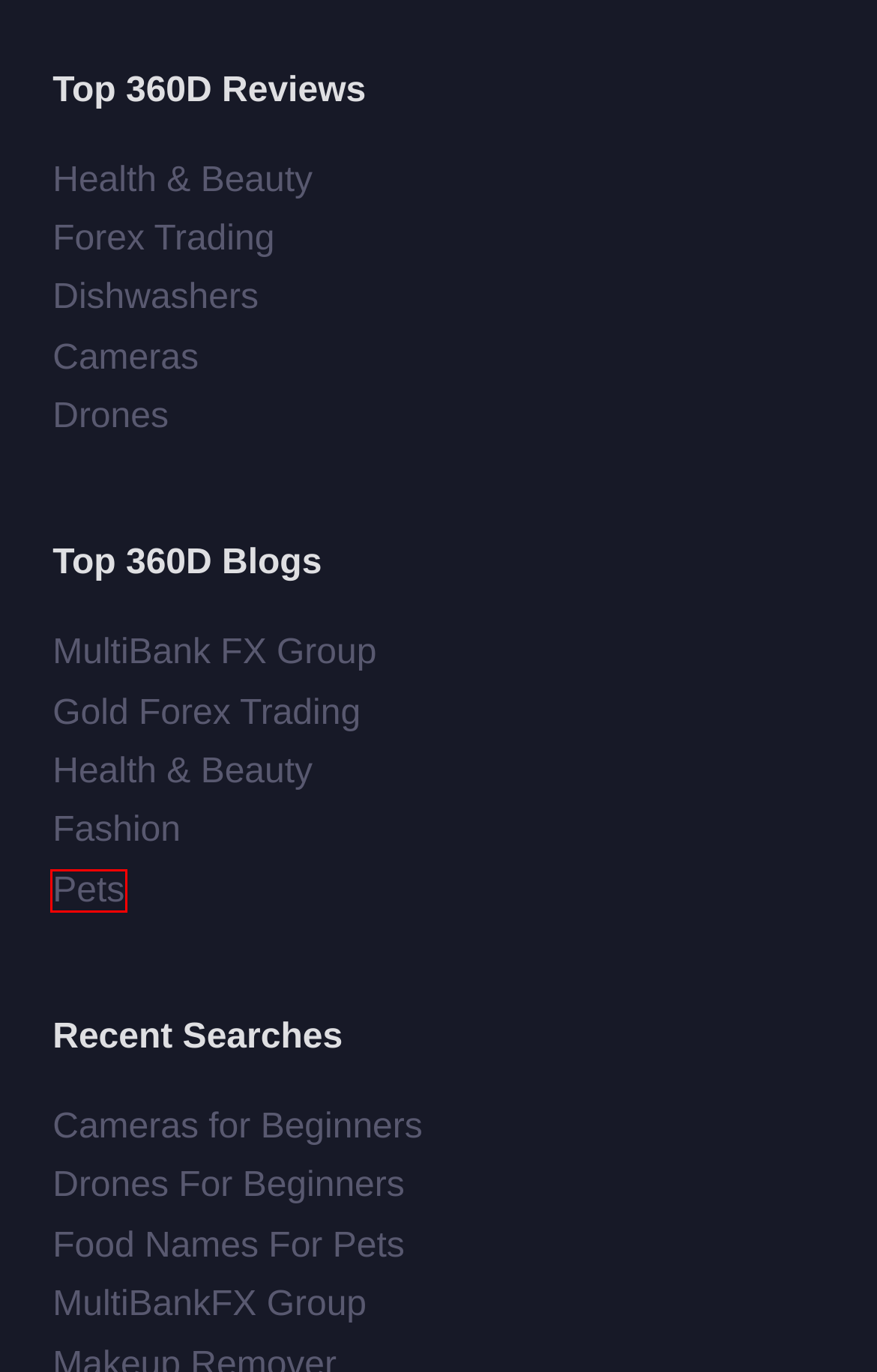You see a screenshot of a webpage with a red bounding box surrounding an element. Pick the webpage description that most accurately represents the new webpage after interacting with the element in the red bounding box. The options are:
A. Fashion - Reviews 360D 2024
B. Health & Beauty - Reviews 360D
C. Gold Forex Trading: Unlocking Opportunities | Reviews 360D
D. Pets - Reviews 360D 2024
E. Cameras - Reviews 360D
F. MultiBank FX Review - Unbiased Trader Feedback
G. Drones - Reviews 360D
H. Health & Beauty - Reviews 360D 2024

D